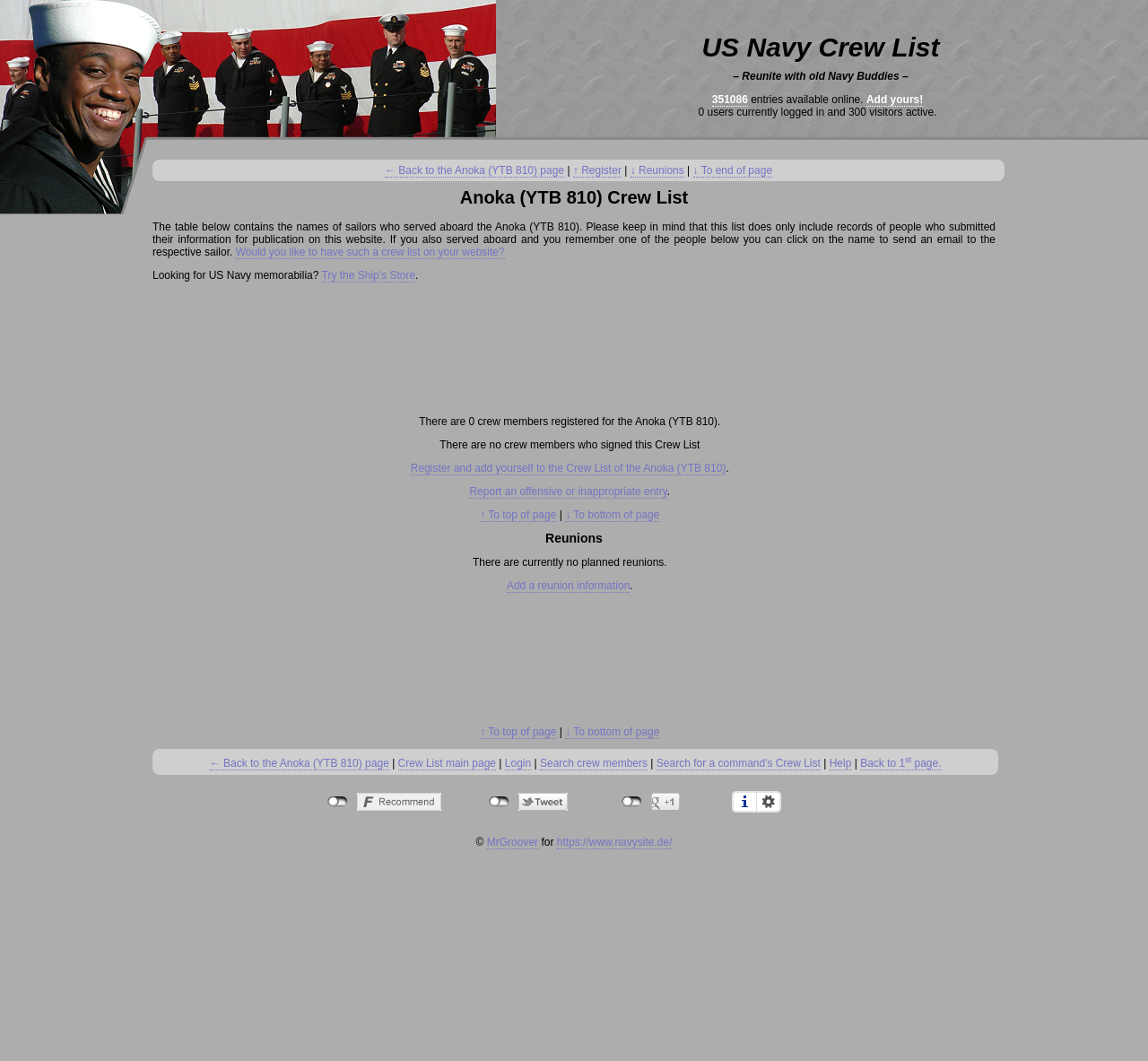Please locate the bounding box coordinates of the region I need to click to follow this instruction: "Click HOME".

None